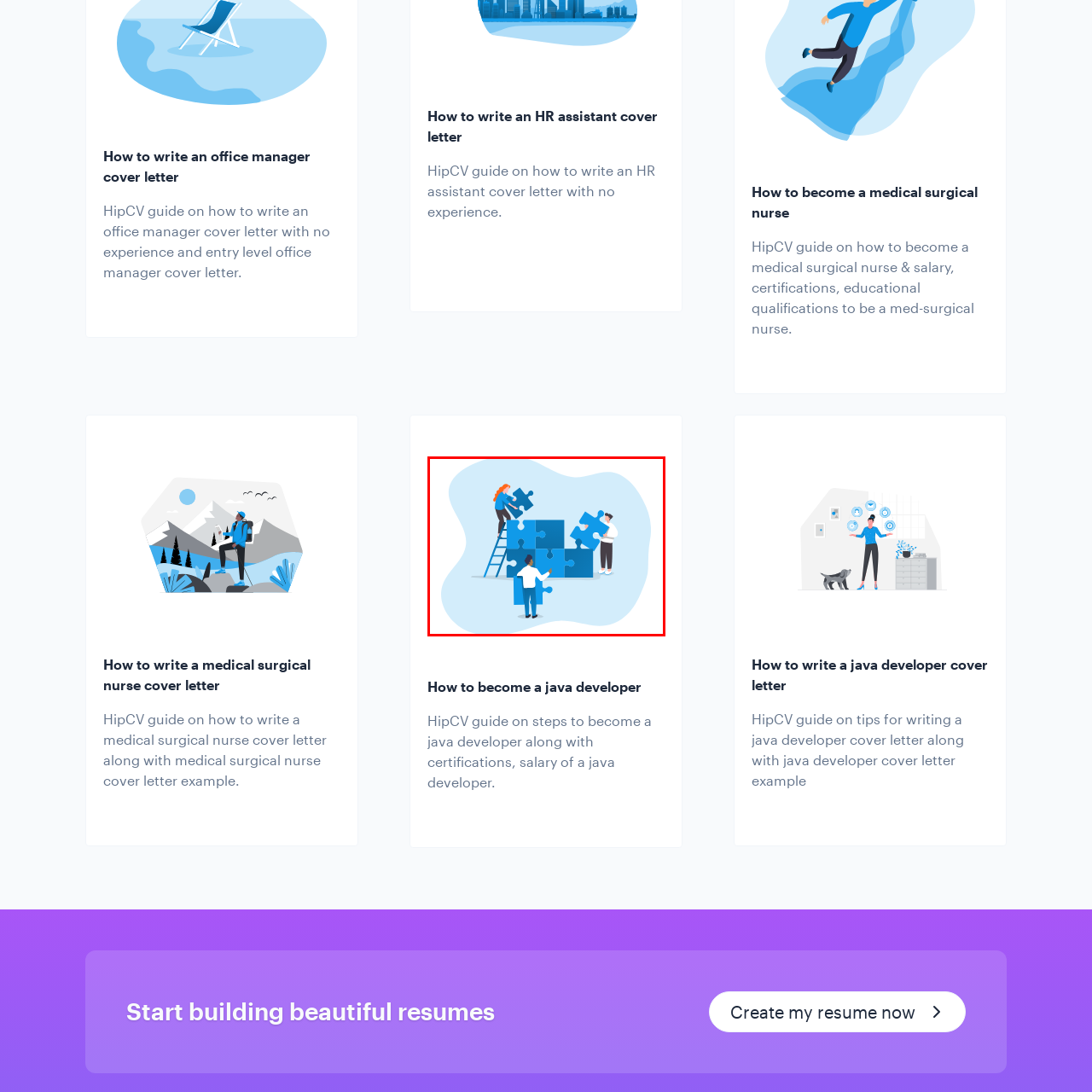How many completed puzzle pieces are stacked?
Look closely at the image highlighted by the red bounding box and give a comprehensive answer to the question.

According to the caption, one person stands on a ladder, placing a large blue puzzle piece atop a stack of three completed pieces, indicating that there are three completed puzzle pieces stacked.